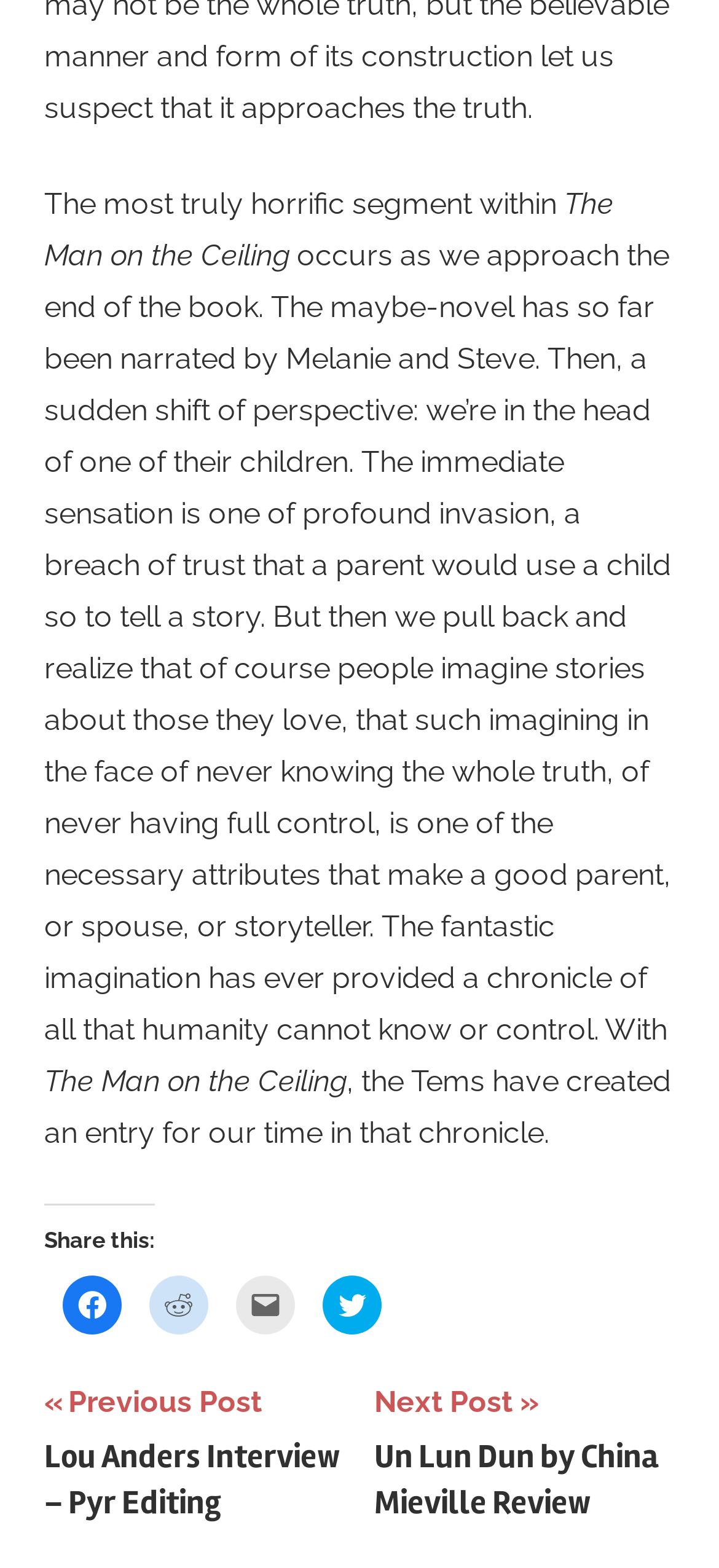How many paragraphs are in the article?
Based on the image, provide a one-word or brief-phrase response.

3